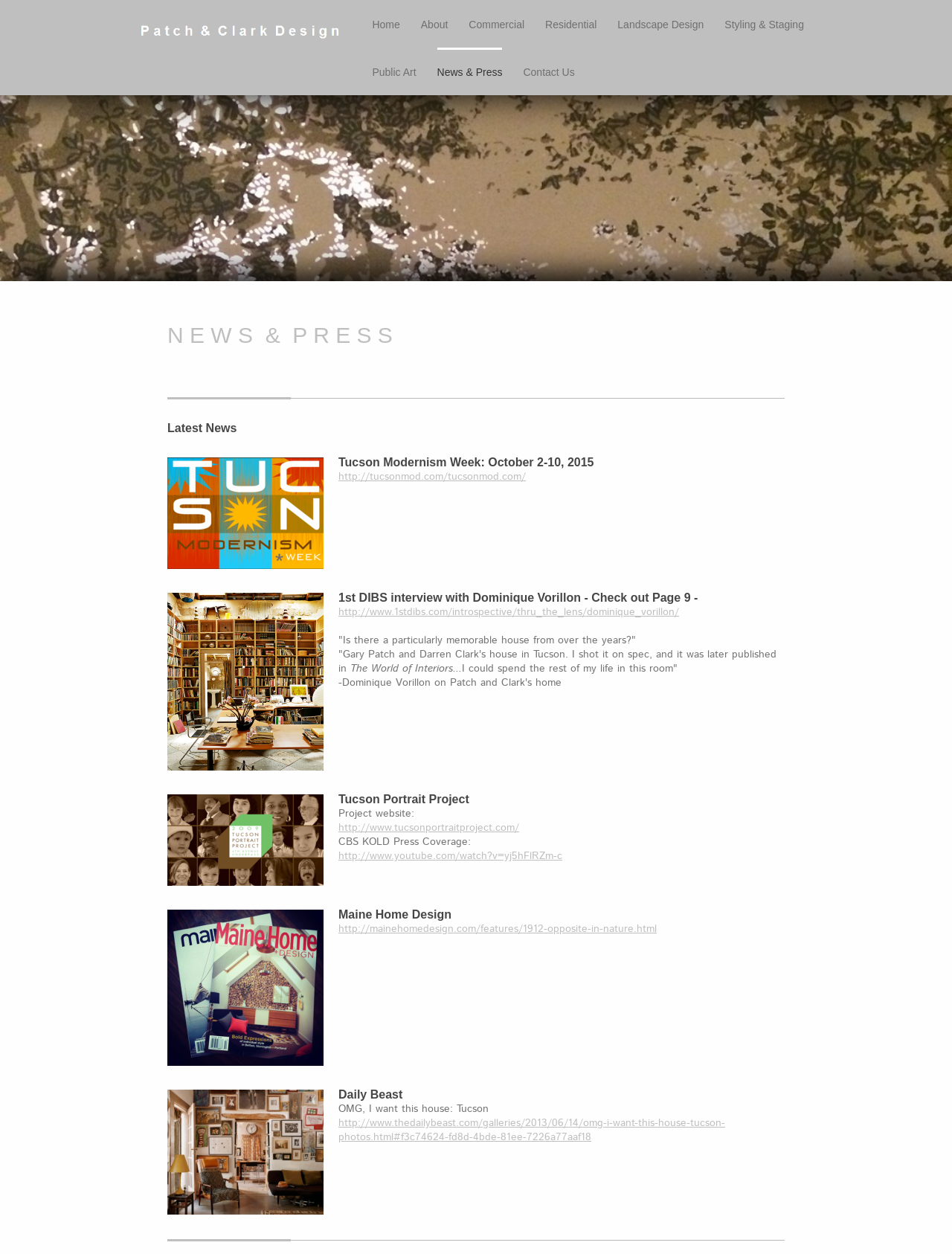Identify the bounding box coordinates of the clickable region to carry out the given instruction: "Check out the Tucson Portrait Project".

[0.355, 0.654, 0.545, 0.666]